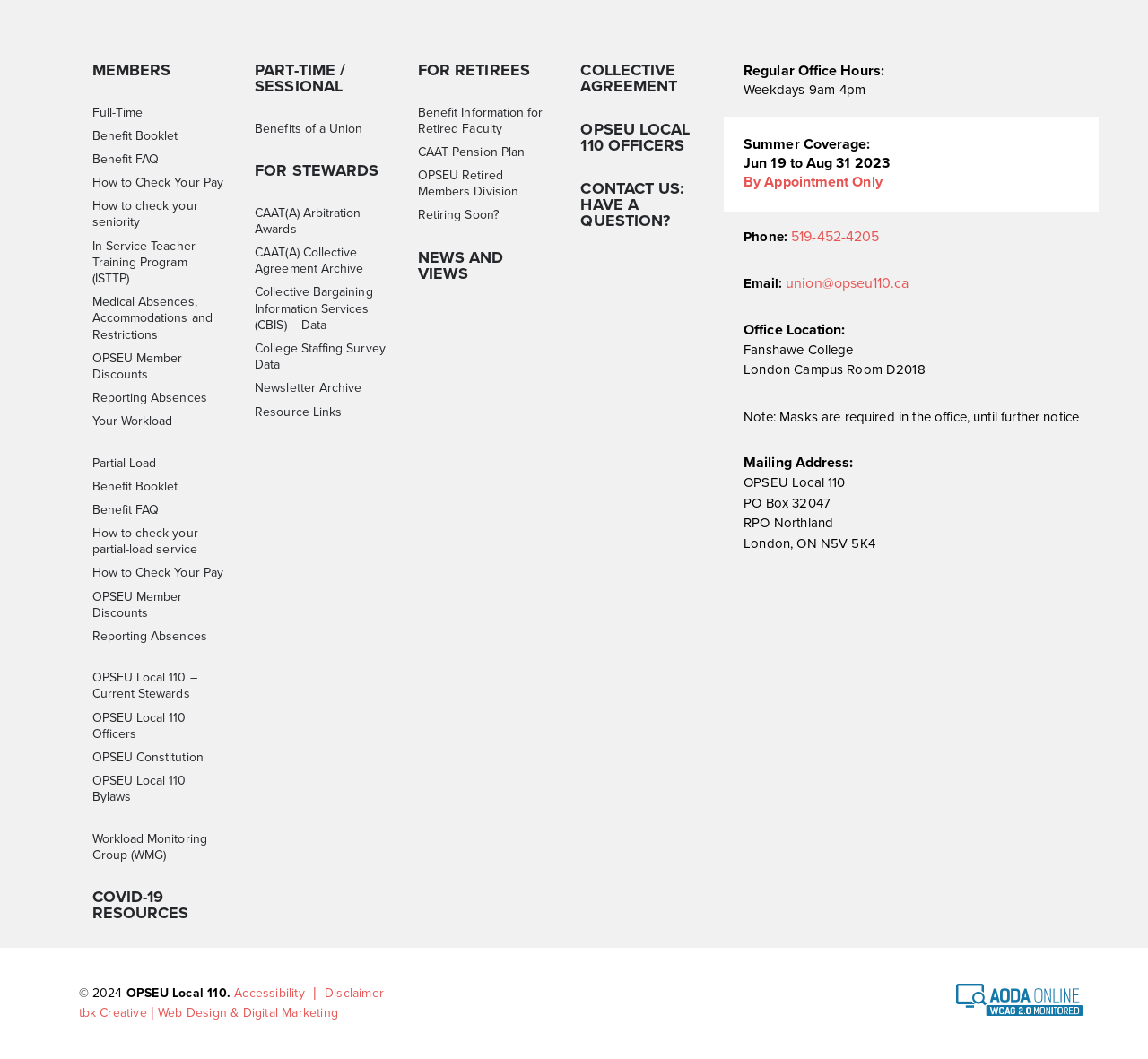What is the phone number of OPSEU Local 110? Observe the screenshot and provide a one-word or short phrase answer.

519-452-4205